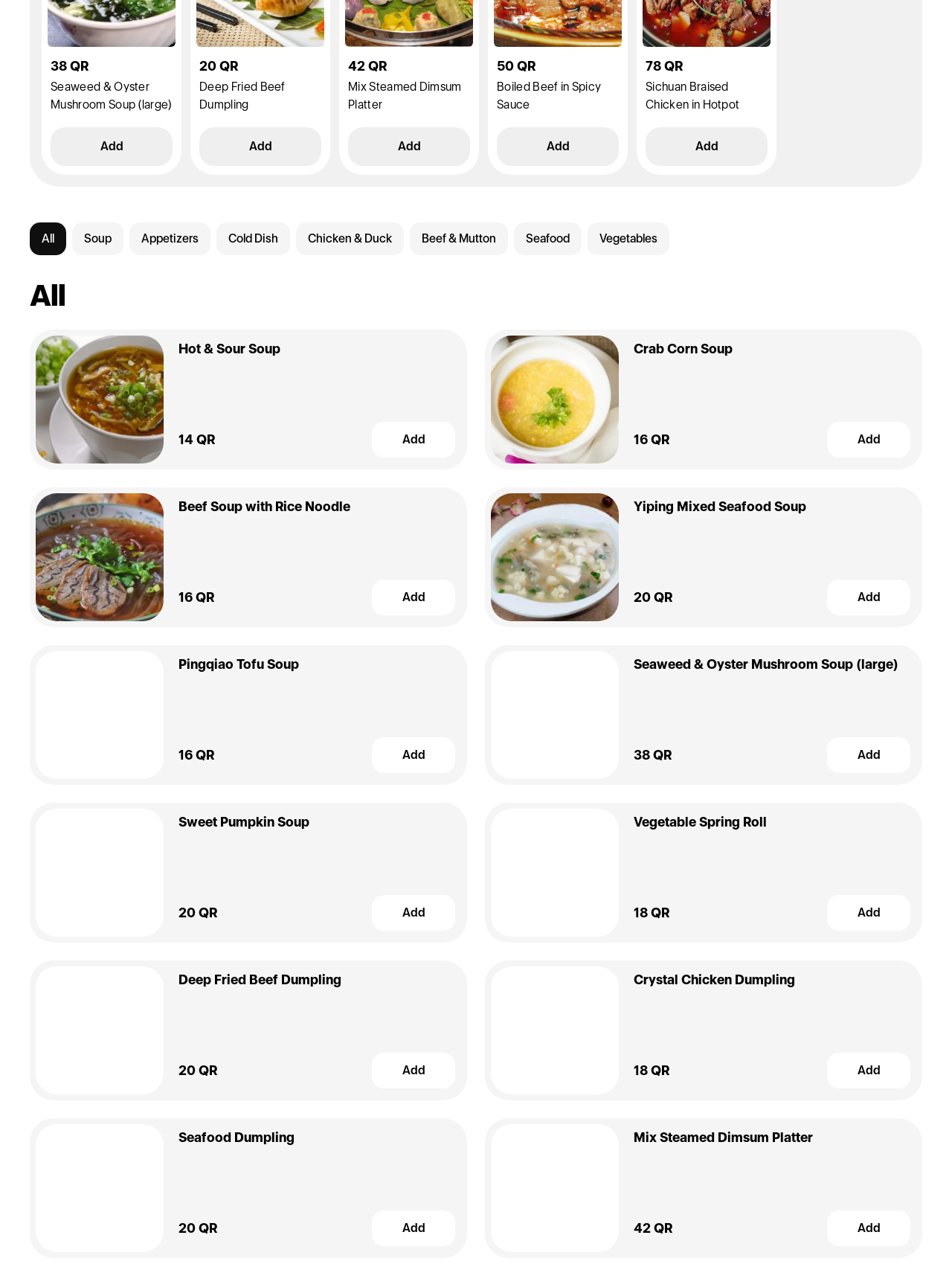Locate the bounding box of the UI element based on this description: "Add". Provide four float numbers between 0 and 1 as [left, top, right, bottom].

[0.869, 0.582, 0.956, 0.61]